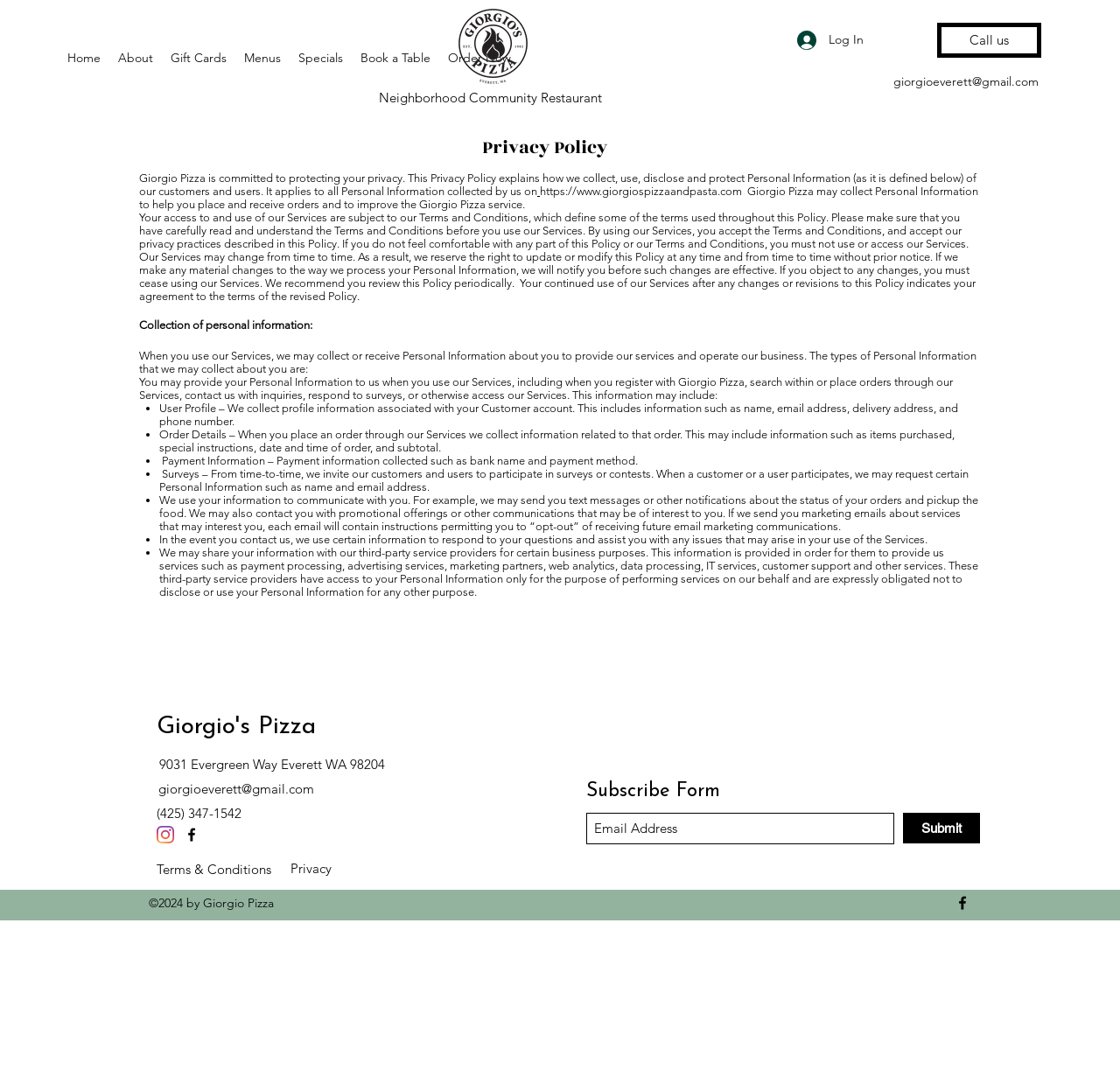Given the description "aria-label="Email Address" name="email" placeholder="Email Address"", provide the bounding box coordinates of the corresponding UI element.

[0.523, 0.754, 0.798, 0.784]